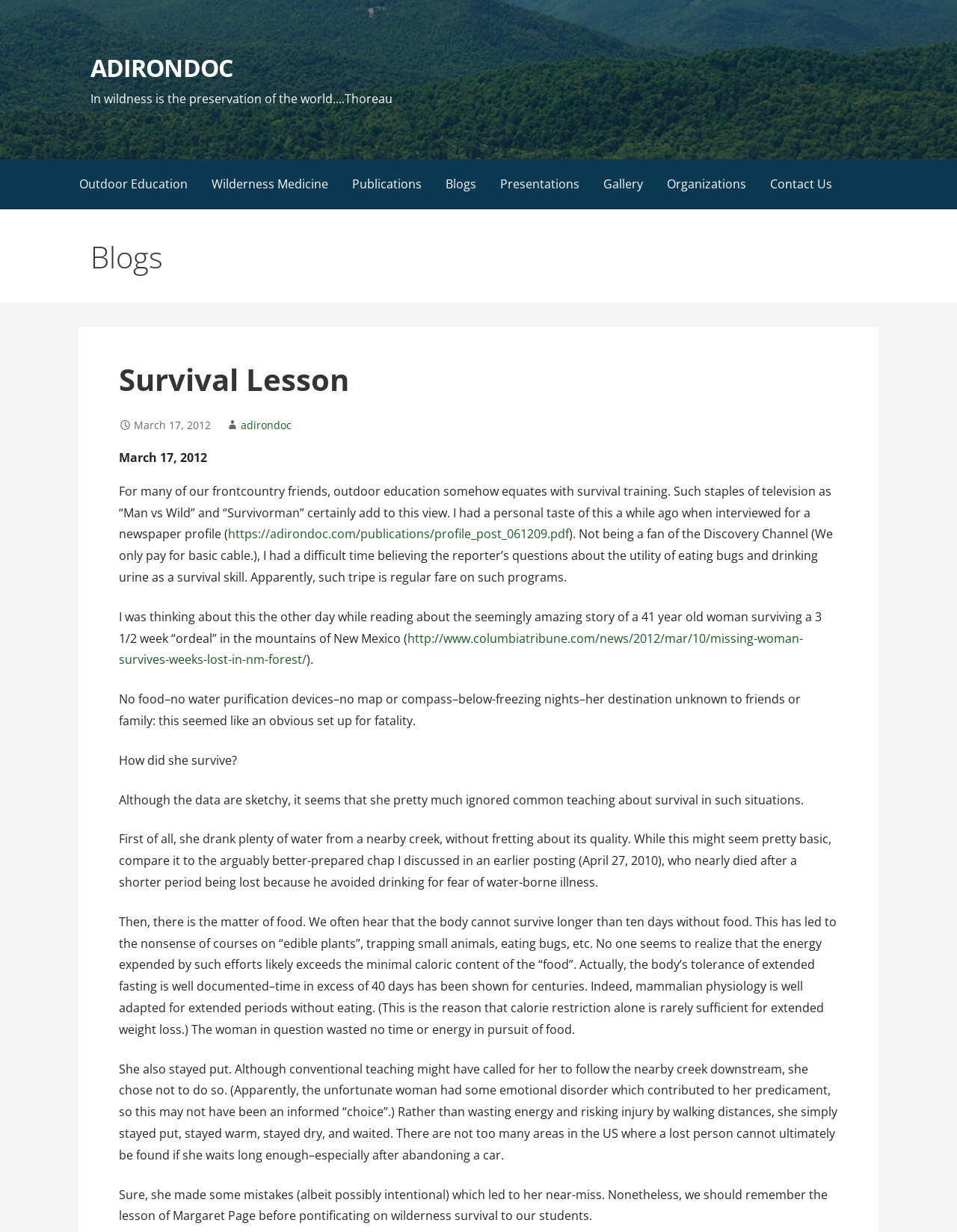Please identify the coordinates of the bounding box that should be clicked to fulfill this instruction: "Click on Outdoor Education".

[0.07, 0.129, 0.209, 0.17]